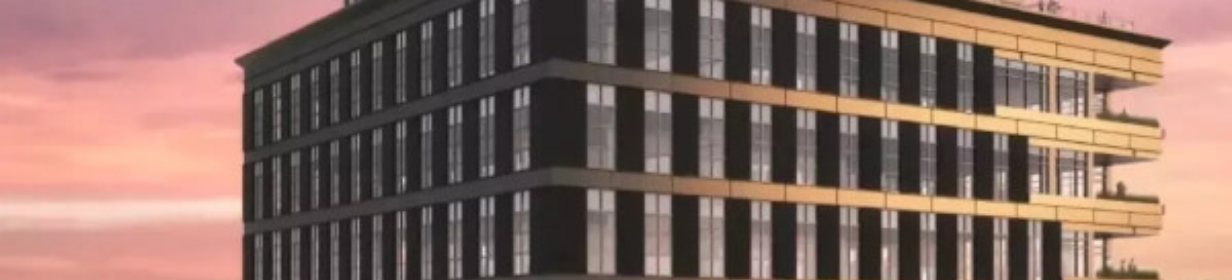Answer succinctly with a single word or phrase:
Where is the building situated?

Urban setting